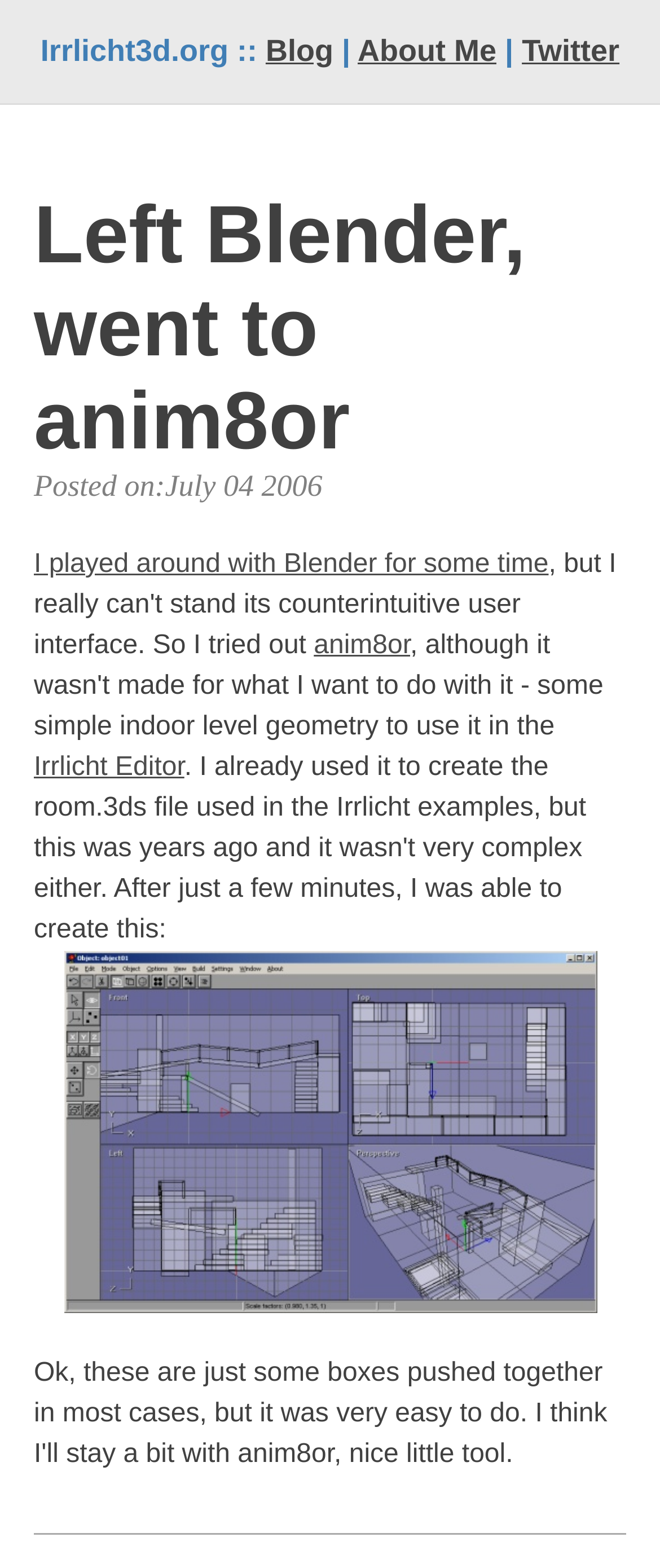What is the website mentioned after the colon?
Look at the screenshot and respond with one word or a short phrase.

Irrlicht3d.org